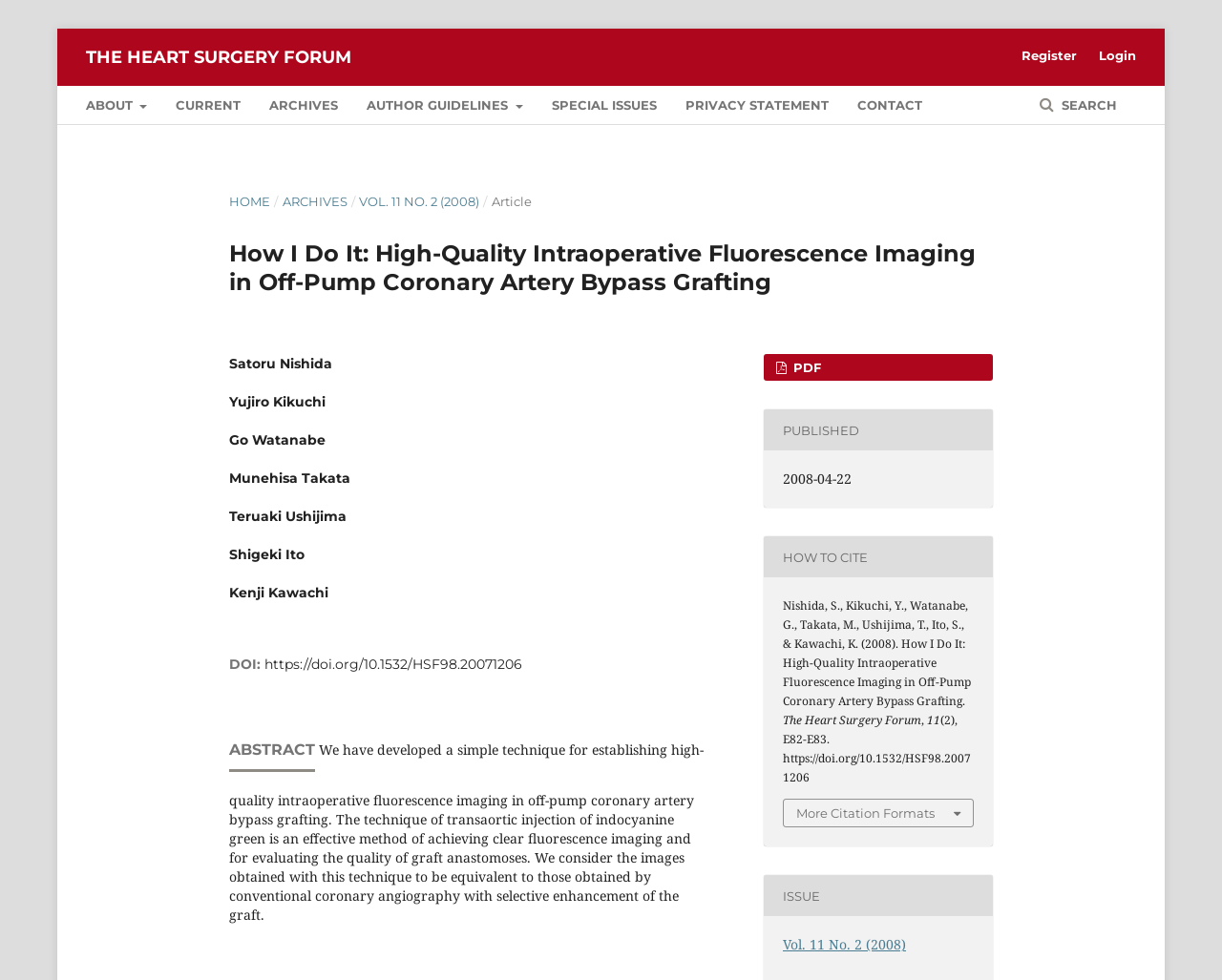Elaborate on the webpage's design and content in a detailed caption.

The webpage is an article page from The Heart Surgery Forum, with the title "How I Do It: High-Quality Intraoperative Fluorescence Imaging in Off-Pump Coronary Artery Bypass Grafting". 

At the top, there is a navigation bar with links to "ABOUT", "CURRENT", "ARCHIVES", "AUTHOR GUIDELINES", "SPECIAL ISSUES", "PRIVACY STATEMENT", and "CONTACT". On the right side of the navigation bar, there is a search bar for article search. 

Below the navigation bar, there is a breadcrumb navigation showing the current location of the article, with links to "HOME", "ARCHIVES", and "VOL. 11 NO. 2 (2008)". 

The main content of the article is divided into several sections. The first section is the title of the article, followed by the authors' names, which are Satoru Nishida, Yujiro Kikuchi, Go Watanabe, Munehisa Takata, Teruaki Ushijima, Shigeki Ito, and Kenji Kawachi. 

The next section is the DOI information, with a link to the DOI page. 

Then, there is an abstract section, which summarizes the article's content. The abstract is a long paragraph describing a technique for establishing high-quality intraoperative fluorescence imaging in off-pump coronary artery bypass grafting. 

On the right side of the abstract, there is a link to download the article in PDF format. 

Below the abstract, there are several sections, including "PUBLISHED", "HOW TO CITE", and "ISSUE". The "PUBLISHED" section shows the publication date of the article, which is April 22, 2008. The "HOW TO CITE" section provides information on how to cite the article, with a button to show more citation formats. The "ISSUE" section shows the issue information of the article, which is Vol. 11 No. 2 (2008).